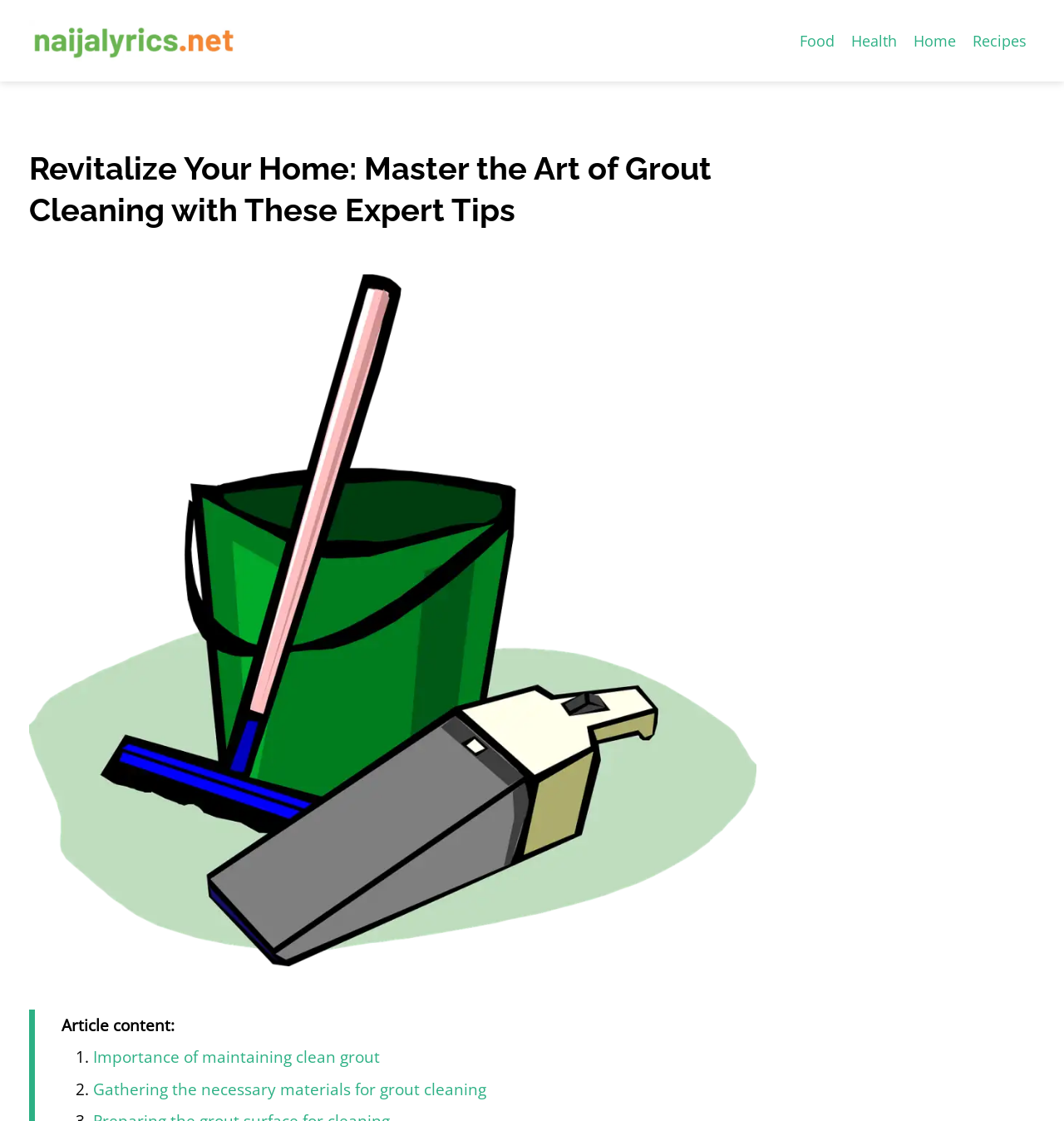Using a single word or phrase, answer the following question: 
What is the second link in the article content?

Gathering the necessary materials for grout cleaning